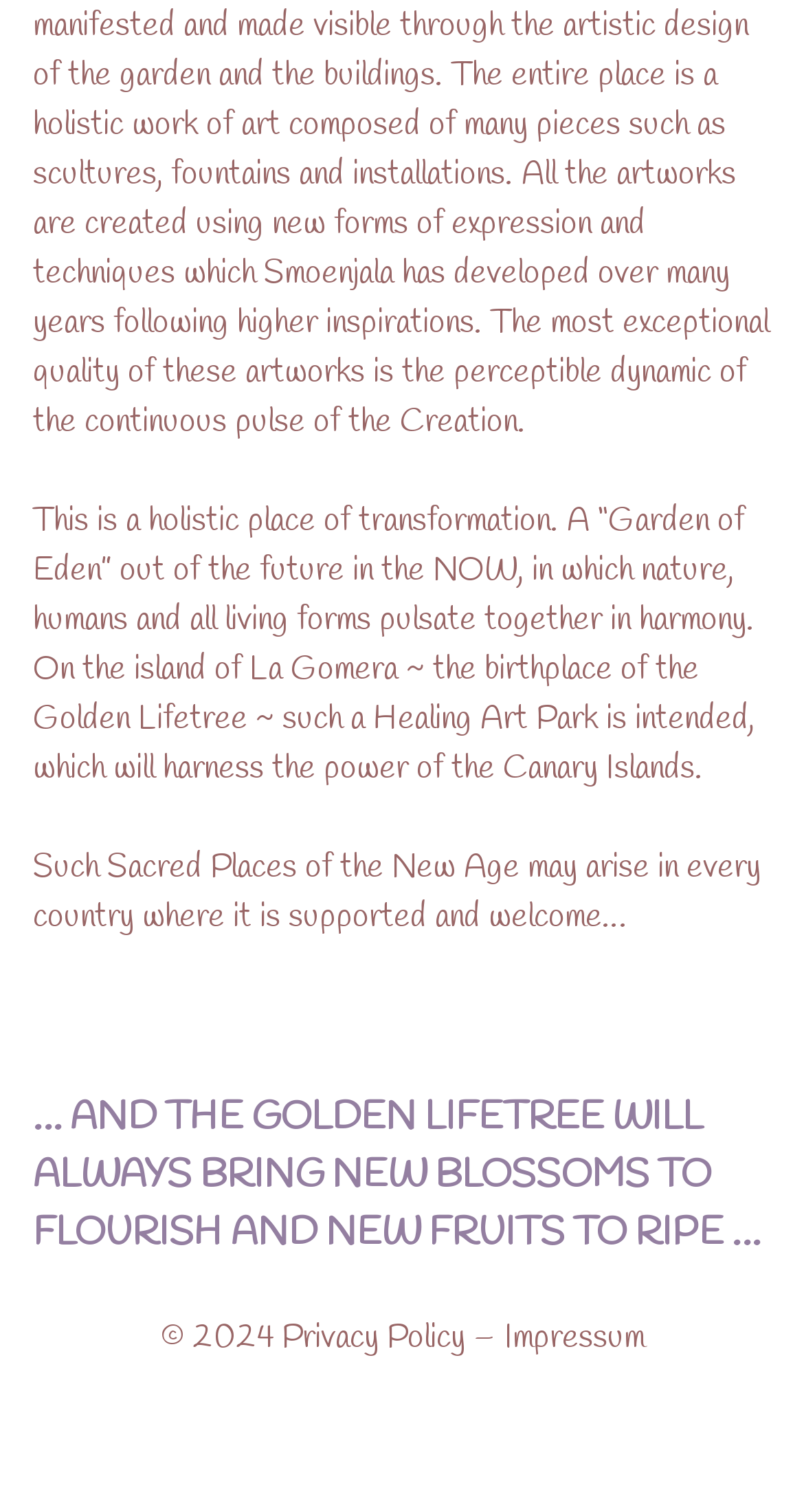Please specify the bounding box coordinates in the format (top-left x, top-left y, bottom-right x, bottom-right y), with values ranging from 0 to 1. Identify the bounding box for the UI component described as follows: Impressum

[0.627, 0.87, 0.801, 0.899]